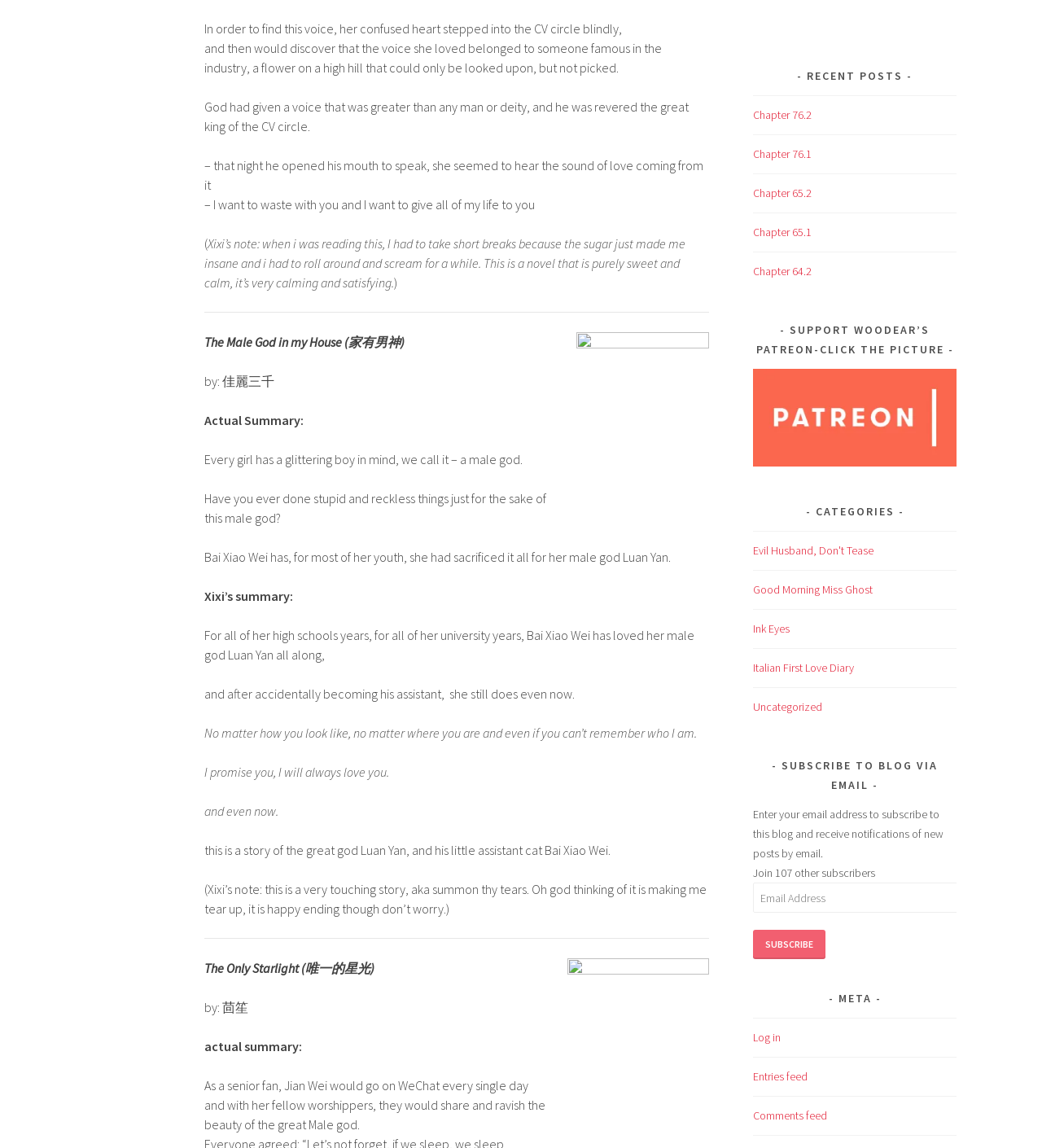What is the category of the novel 'Evil Husband, Don't Tease'?
Answer with a single word or phrase, using the screenshot for reference.

Uncategorized